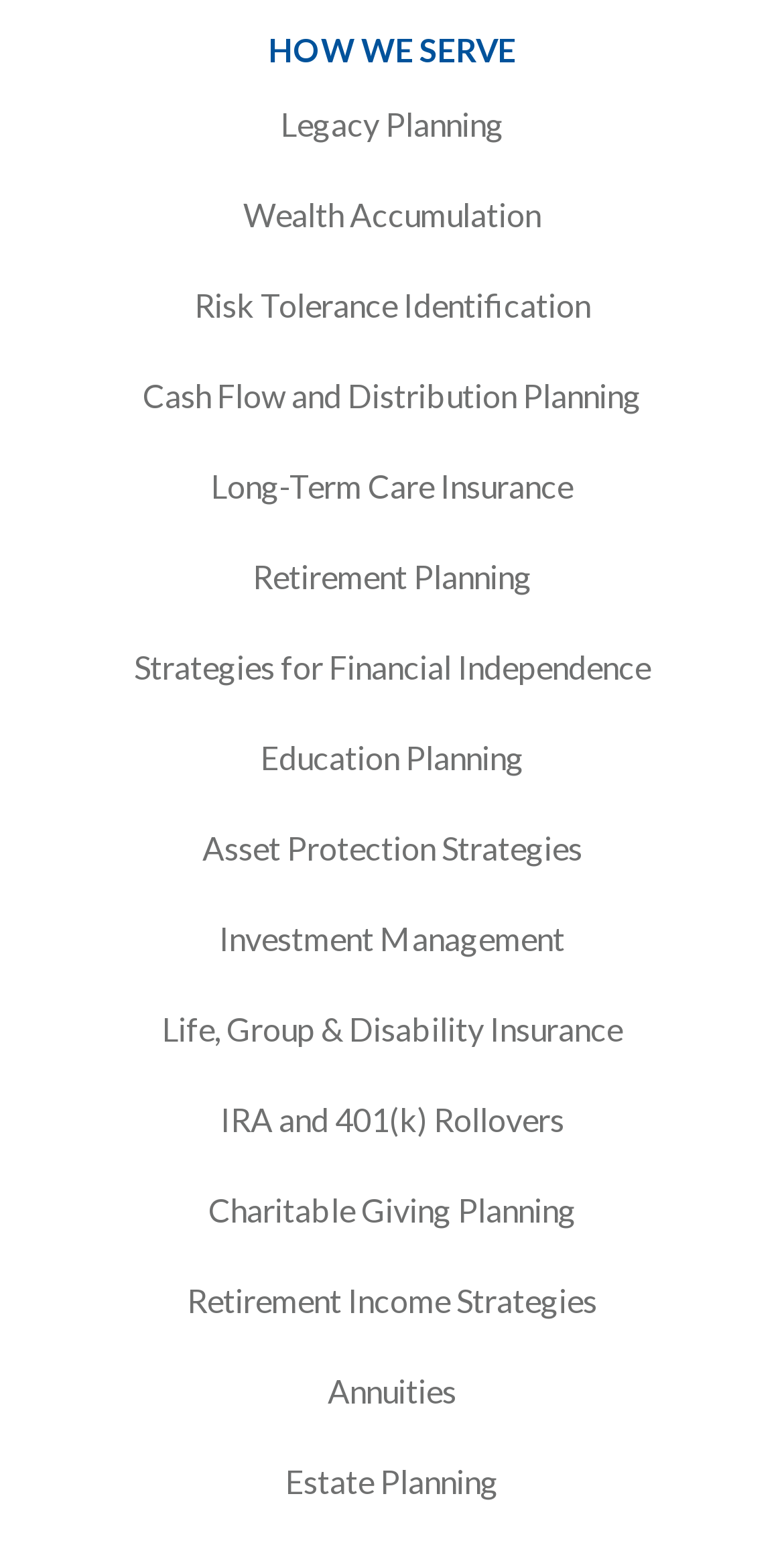Given the element description: "Strategies for Financial Independence", predict the bounding box coordinates of this UI element. The coordinates must be four float numbers between 0 and 1, given as [left, top, right, bottom].

[0.171, 0.419, 0.829, 0.444]